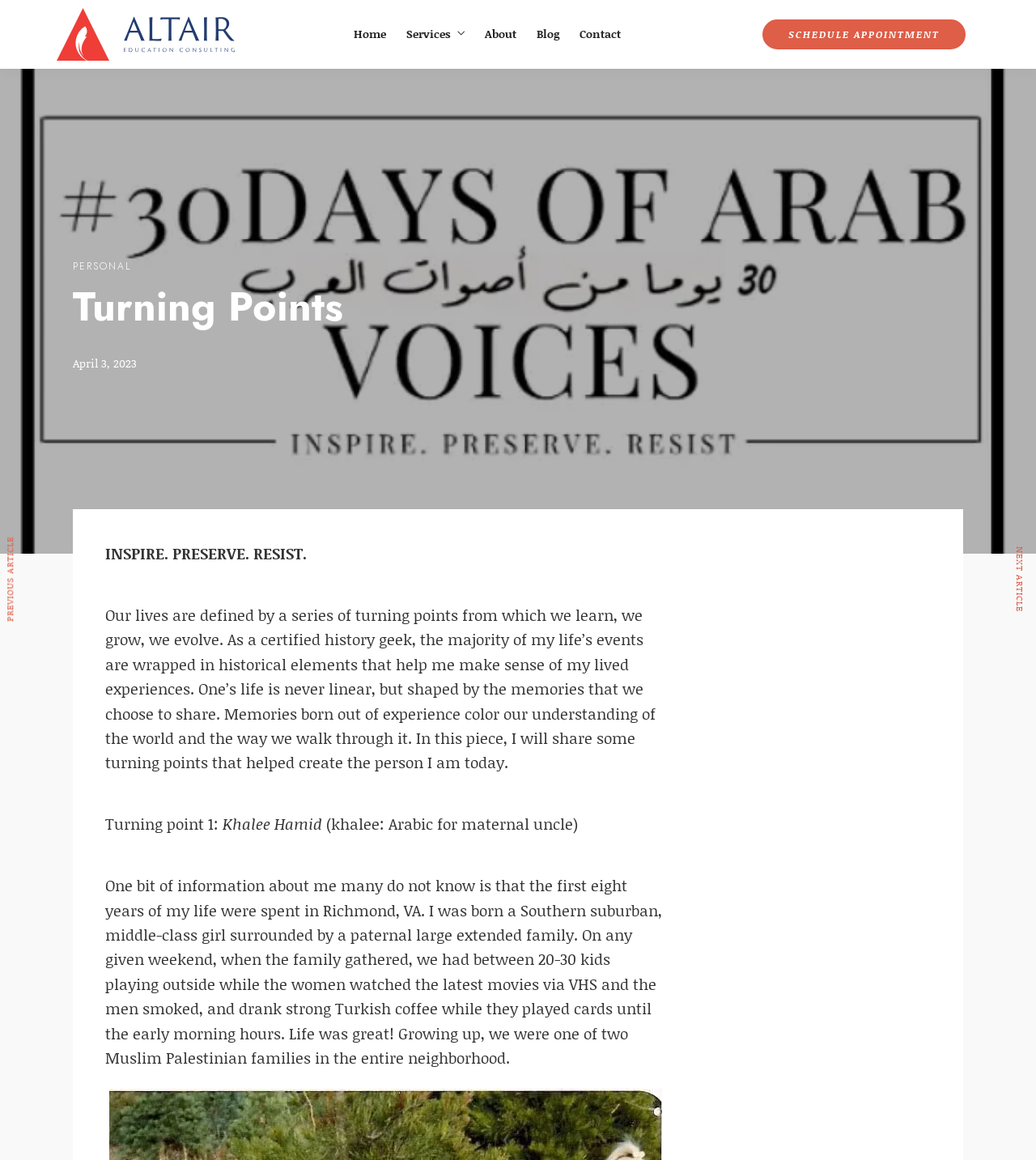Locate the bounding box of the UI element described in the following text: "1:1 Consultation".

[0.407, 0.162, 0.492, 0.183]